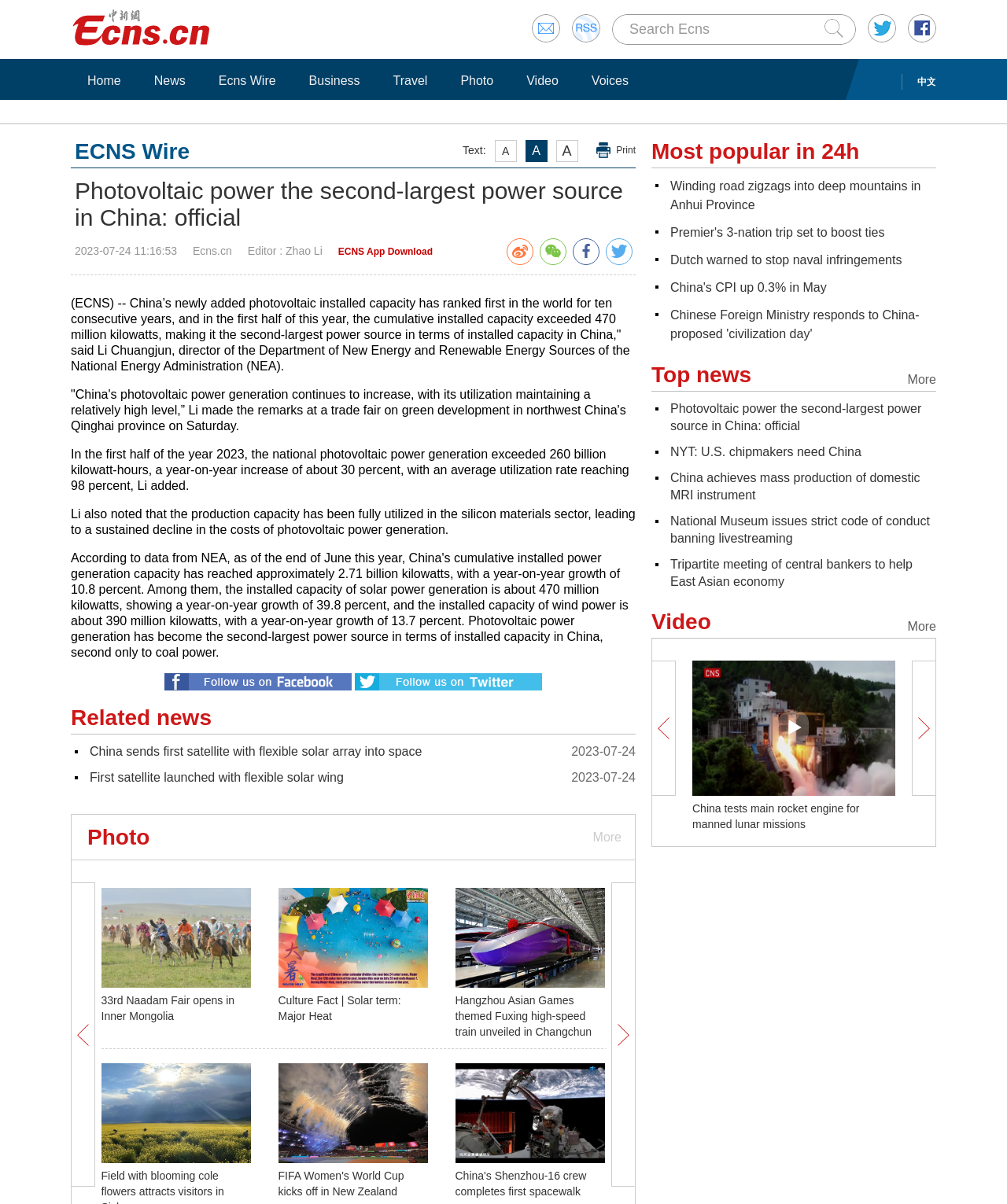Kindly determine the bounding box coordinates for the area that needs to be clicked to execute this instruction: "Click Home".

[0.078, 0.06, 0.129, 0.074]